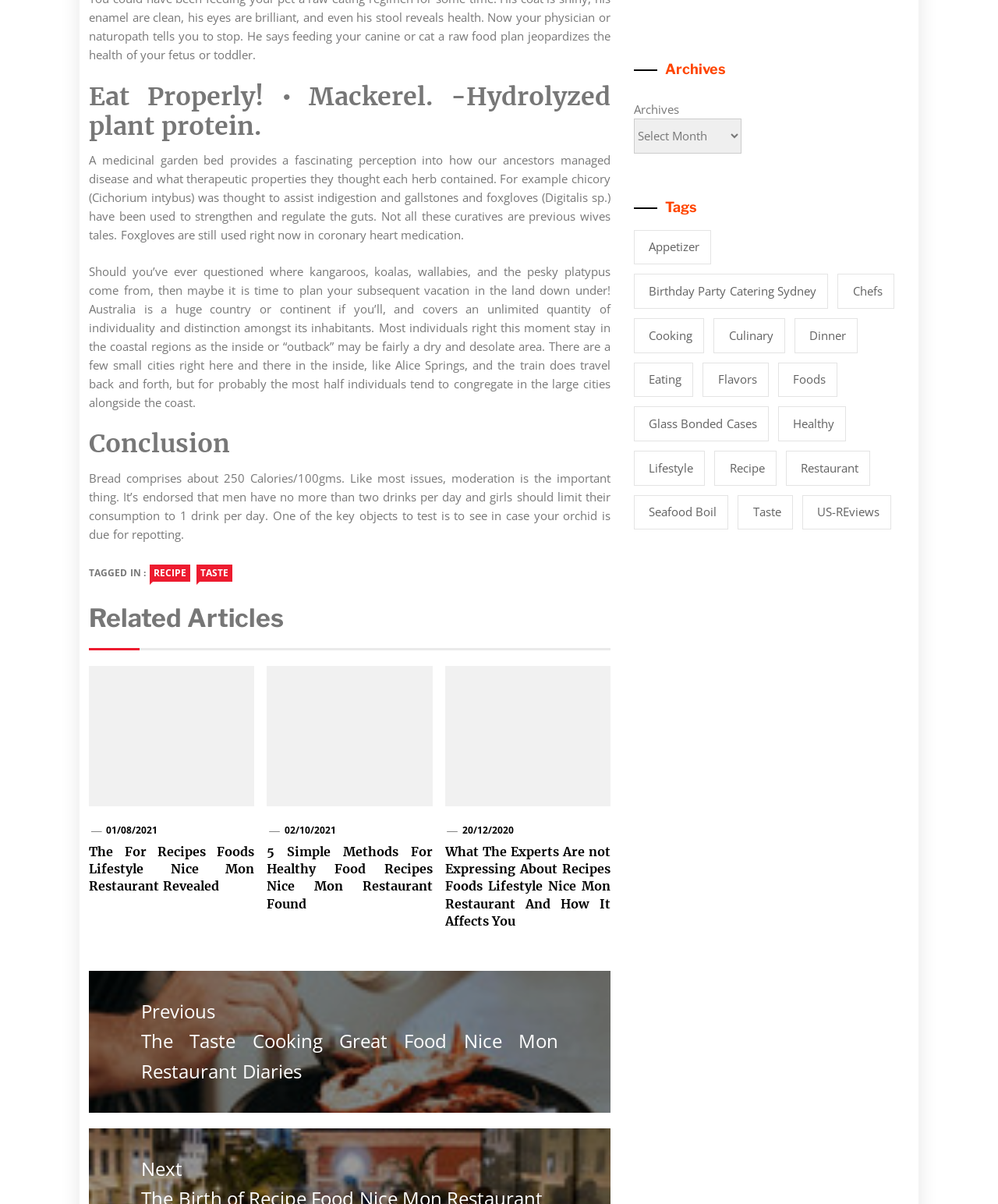What is the date of the article 'The For Recipes Foods Lifestyle Nice Mon Restaurant Revealed'?
Look at the screenshot and respond with a single word or phrase.

01/08/2021